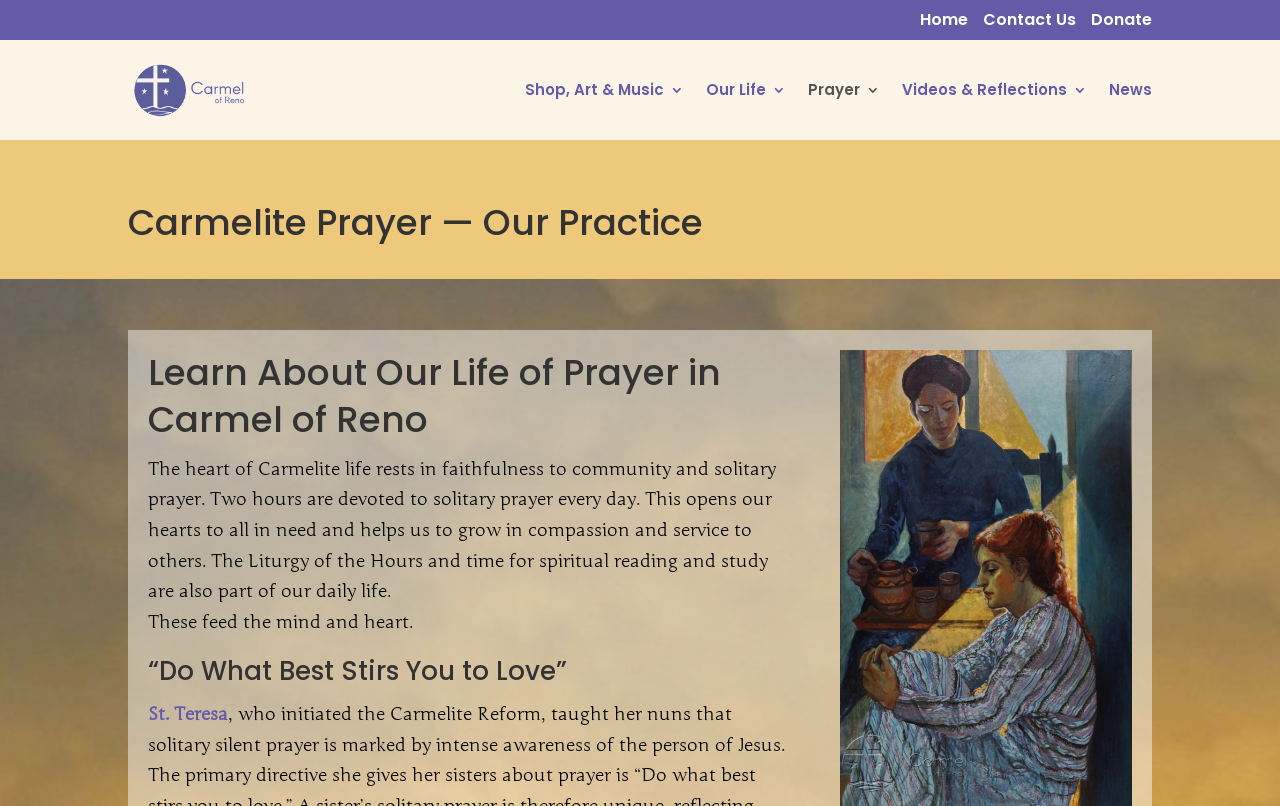Could you determine the bounding box coordinates of the clickable element to complete the instruction: "visit St. Teresa's page"? Provide the coordinates as four float numbers between 0 and 1, i.e., [left, top, right, bottom].

[0.116, 0.872, 0.178, 0.9]